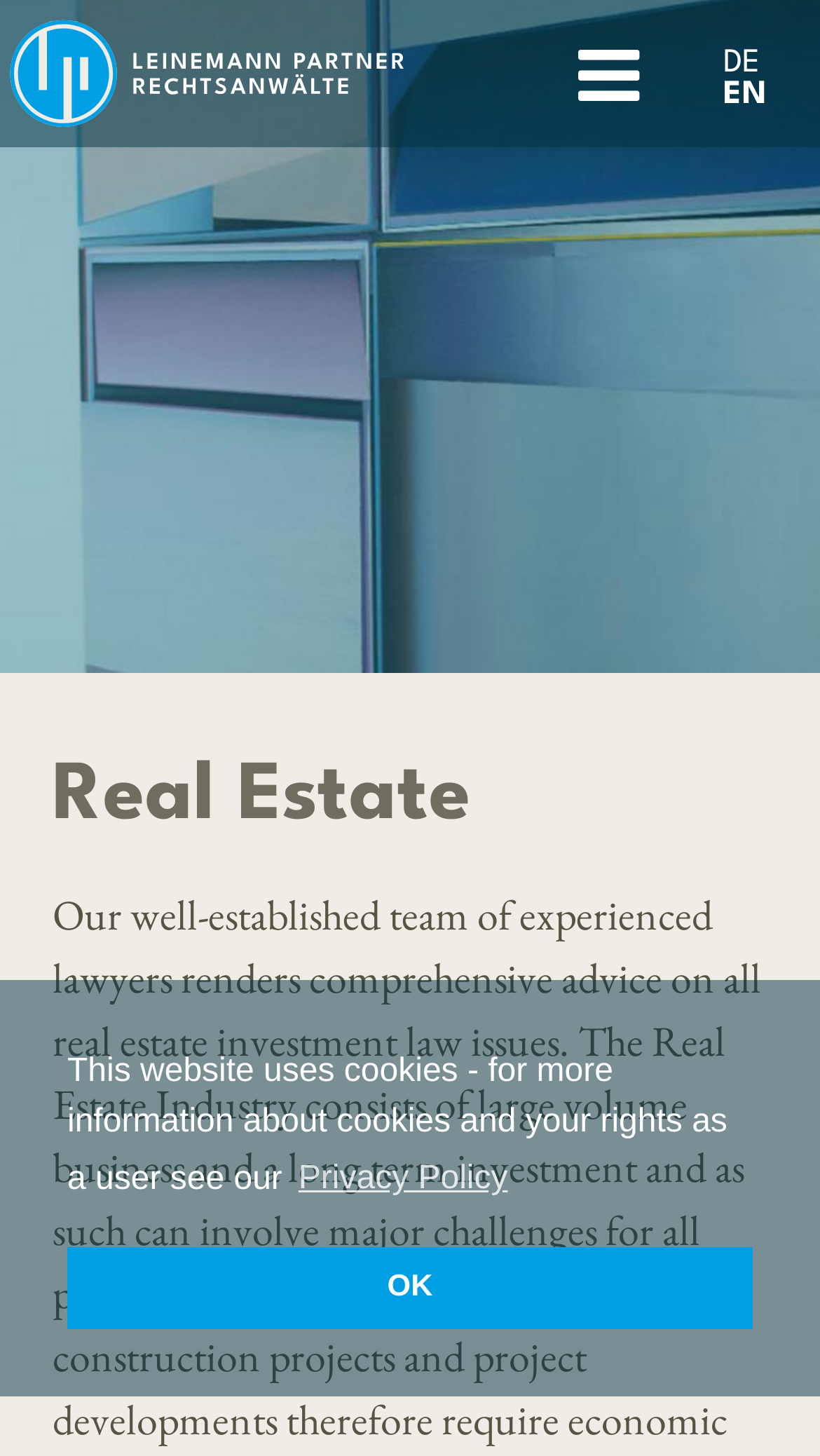Using the details from the image, please elaborate on the following question: What is the purpose of the button 'learn more about cookies'?

The purpose of the button 'learn more about cookies' is to access the Privacy Policy of the webpage, as indicated by the StaticText 'Privacy Policy' within the button.